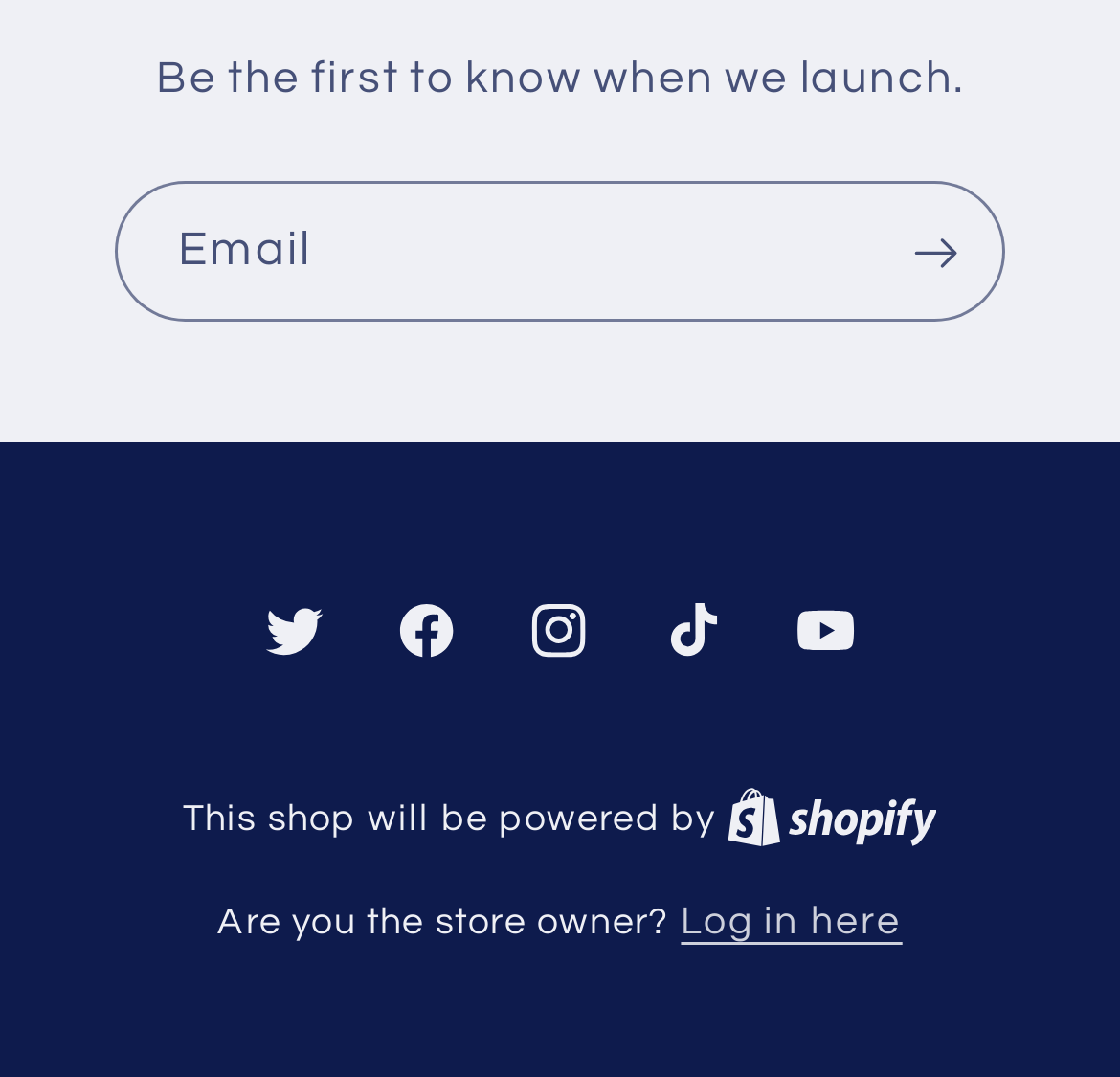Identify the bounding box coordinates of the section to be clicked to complete the task described by the following instruction: "Explore The Genius Wave Program by James Rivers". The coordinates should be four float numbers between 0 and 1, formatted as [left, top, right, bottom].

None